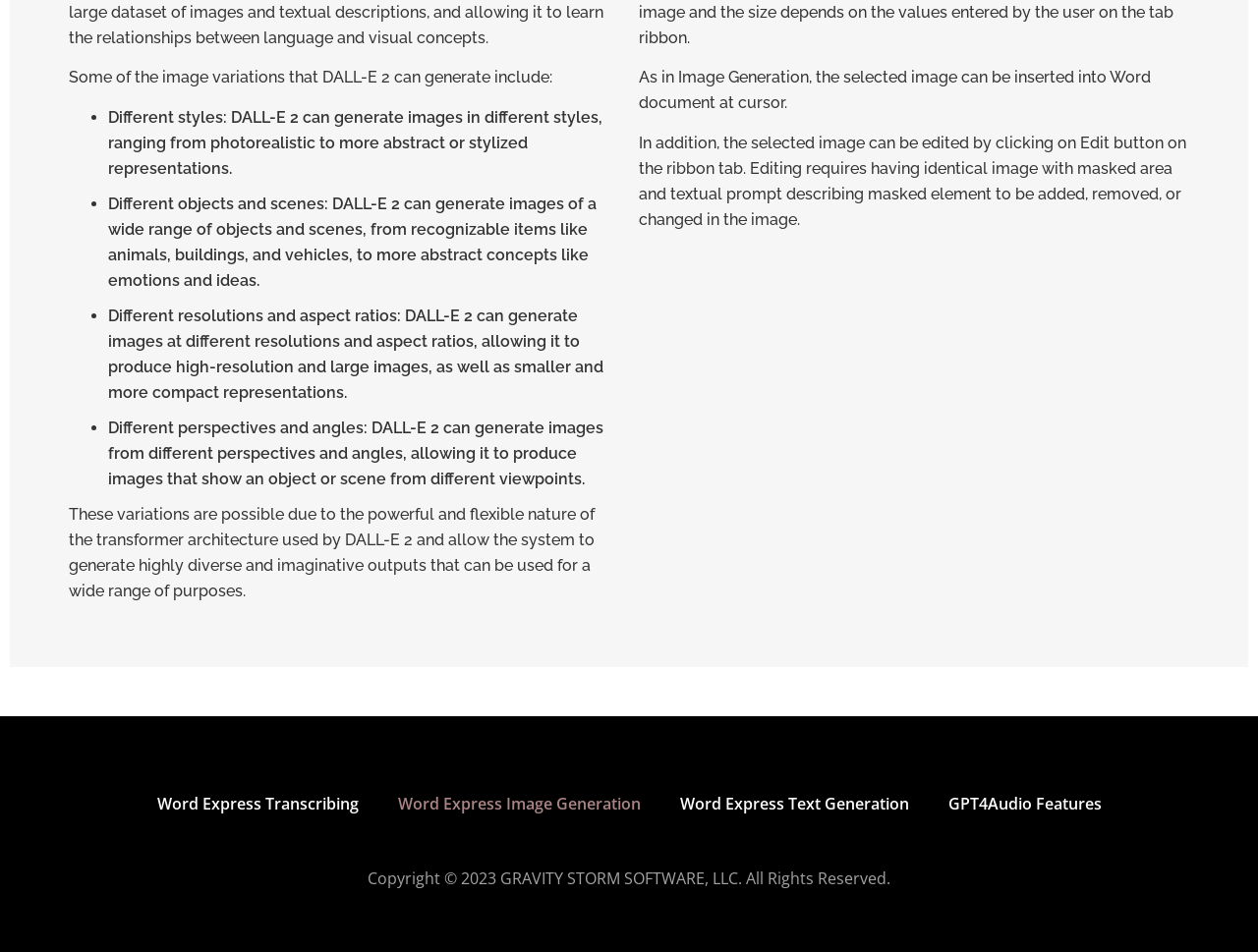Where can the selected image be inserted?
Answer the question using a single word or phrase, according to the image.

Word document